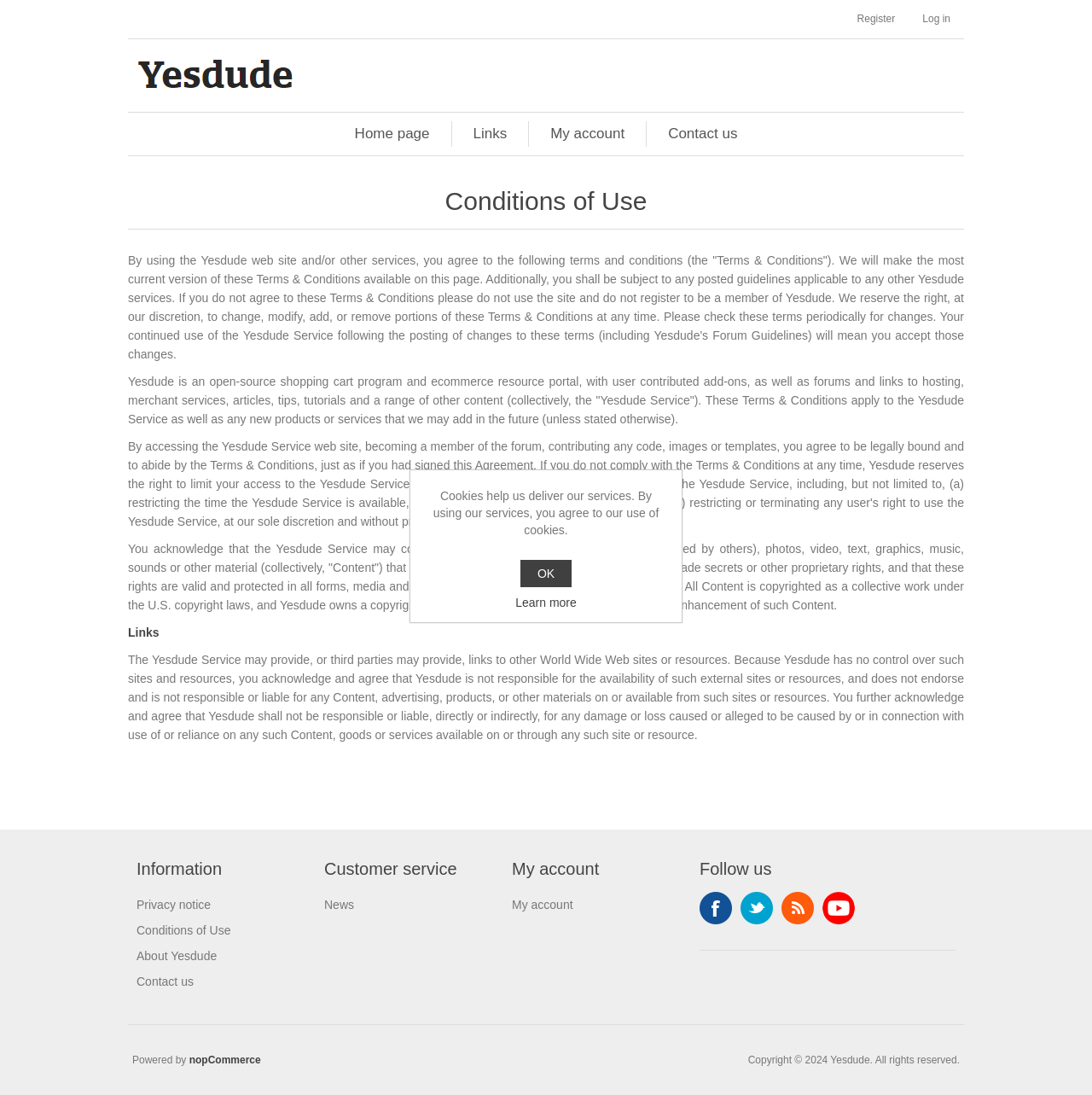Please determine the bounding box coordinates of the clickable area required to carry out the following instruction: "Log in". The coordinates must be four float numbers between 0 and 1, represented as [left, top, right, bottom].

[0.845, 0.0, 0.87, 0.035]